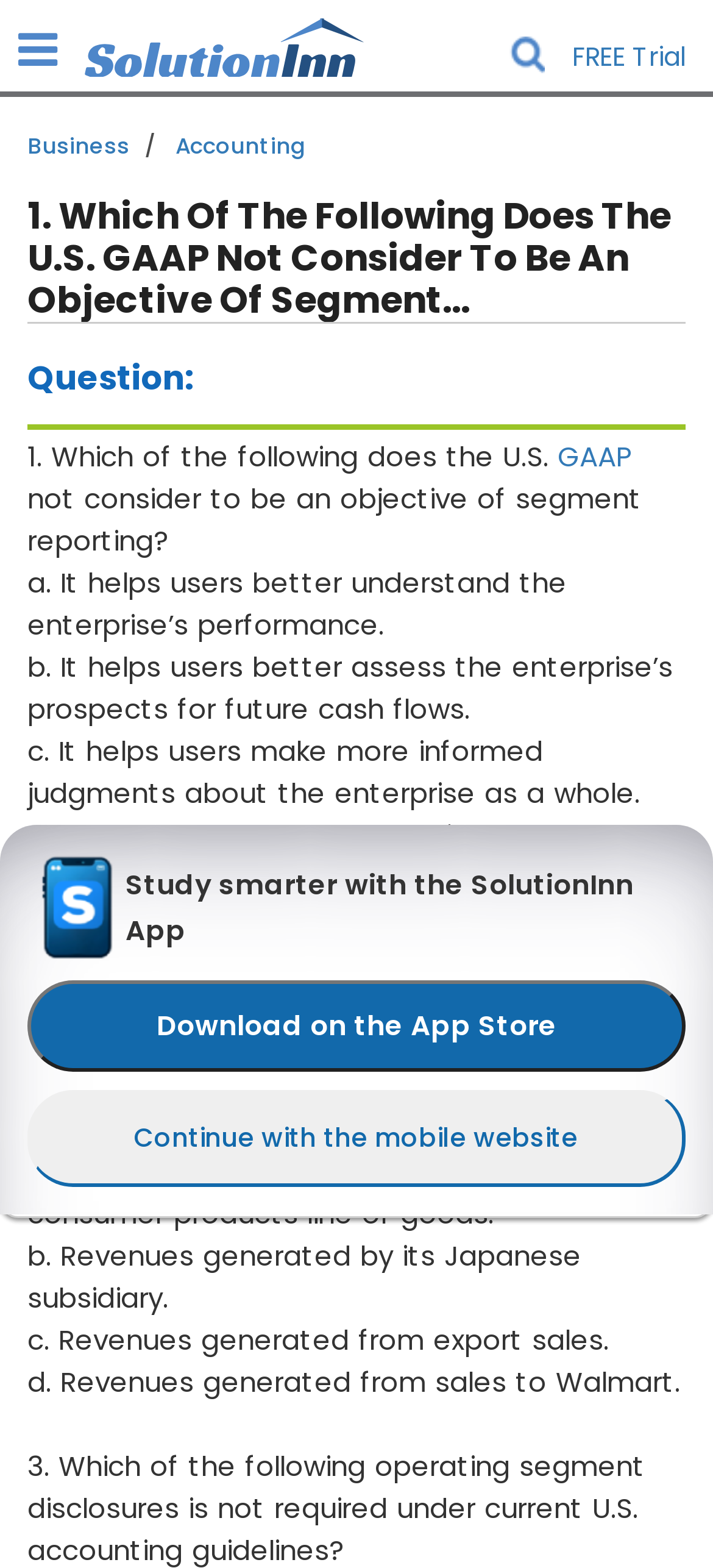Determine and generate the text content of the webpage's headline.

1. Which Of The Following Does The U.S. GAAP Not Consider To Be An Objective Of Segment...